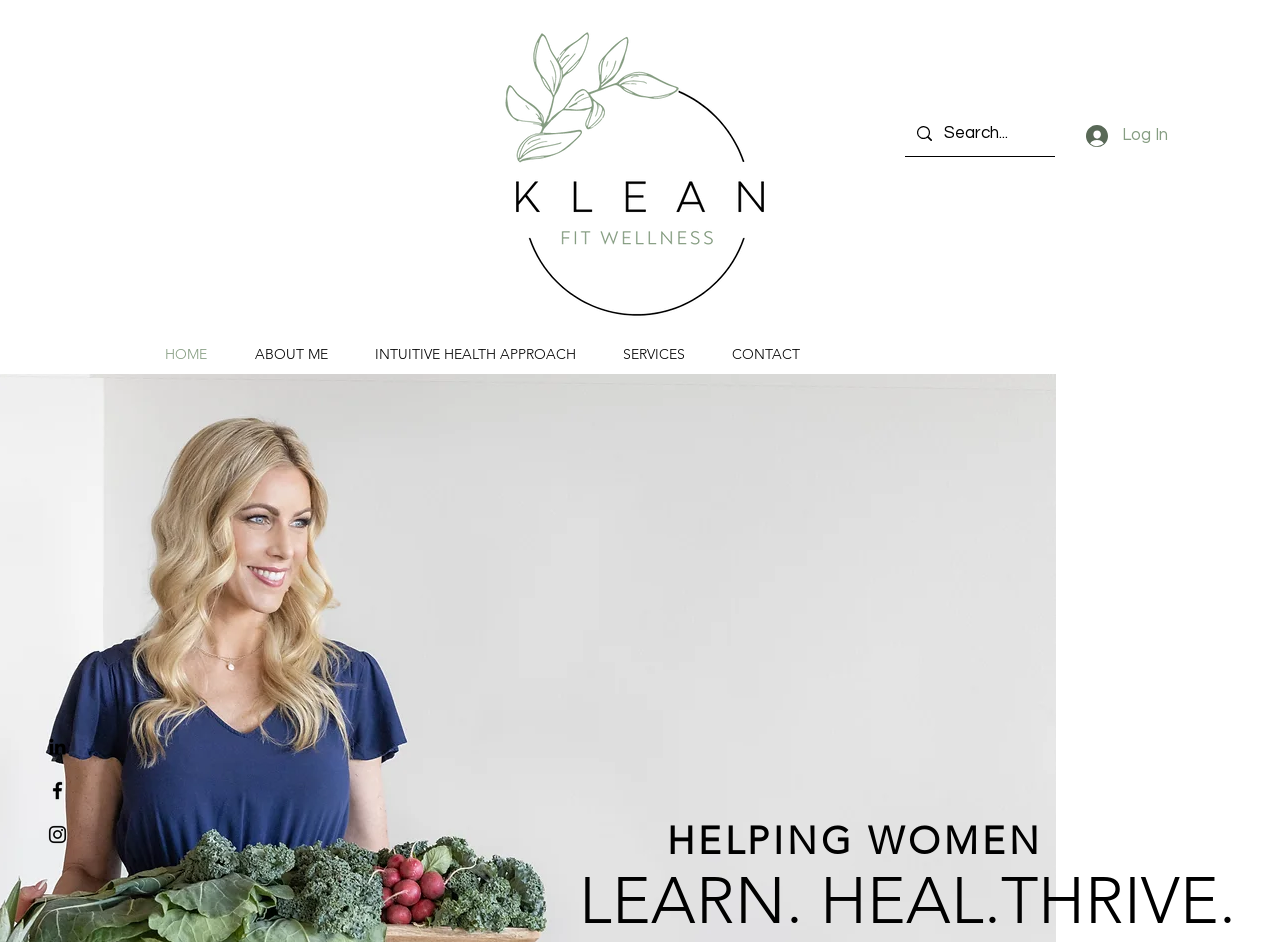Please specify the bounding box coordinates of the clickable section necessary to execute the following command: "search for something".

[0.707, 0.118, 0.791, 0.166]